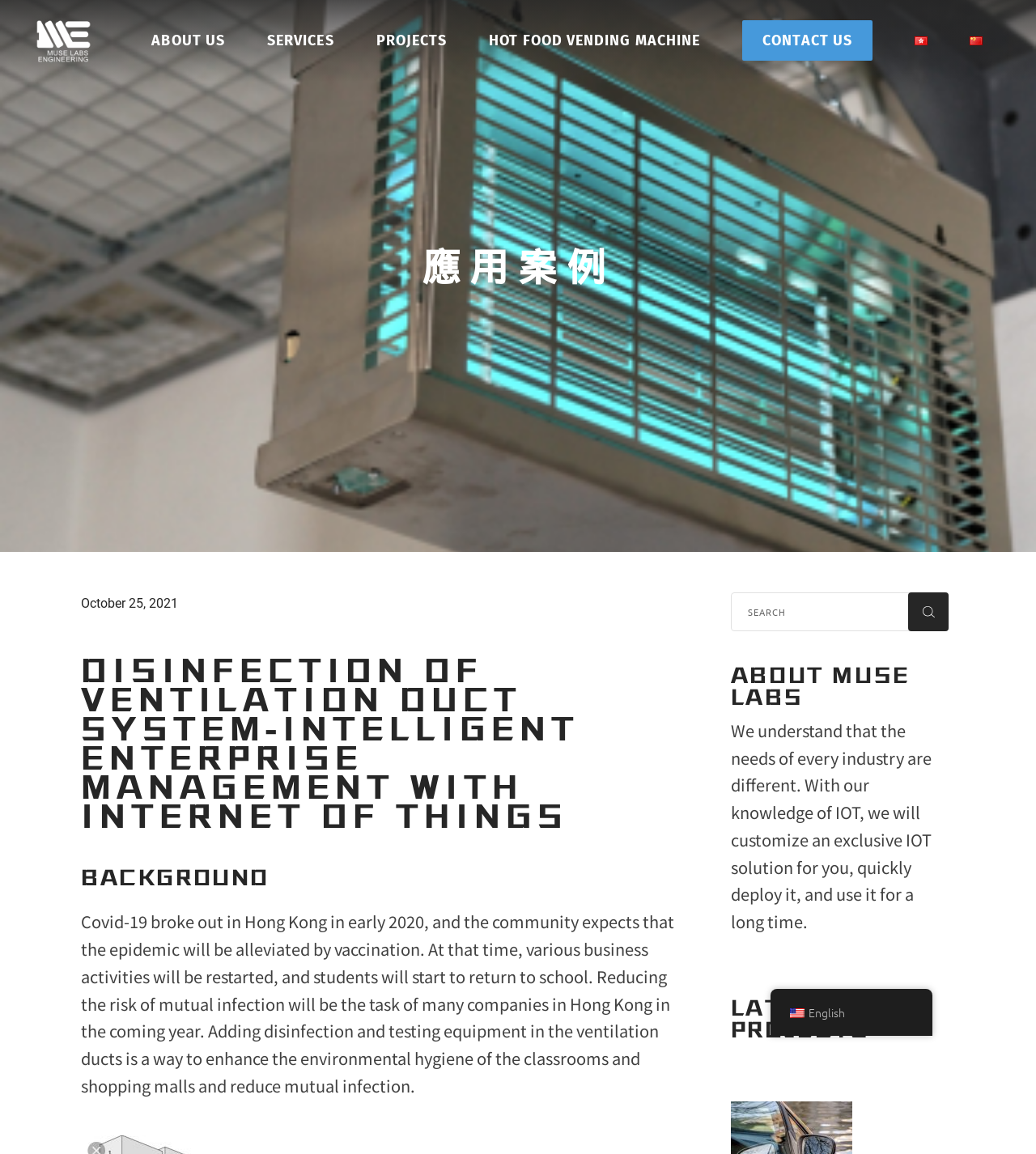What is the expected outcome of vaccination in Hong Kong?
Provide a detailed answer to the question, using the image to inform your response.

The webpage states that the community expects that the epidemic will be alleviated by vaccination, and as a result, various business activities will be restarted, and students will start to return to school.